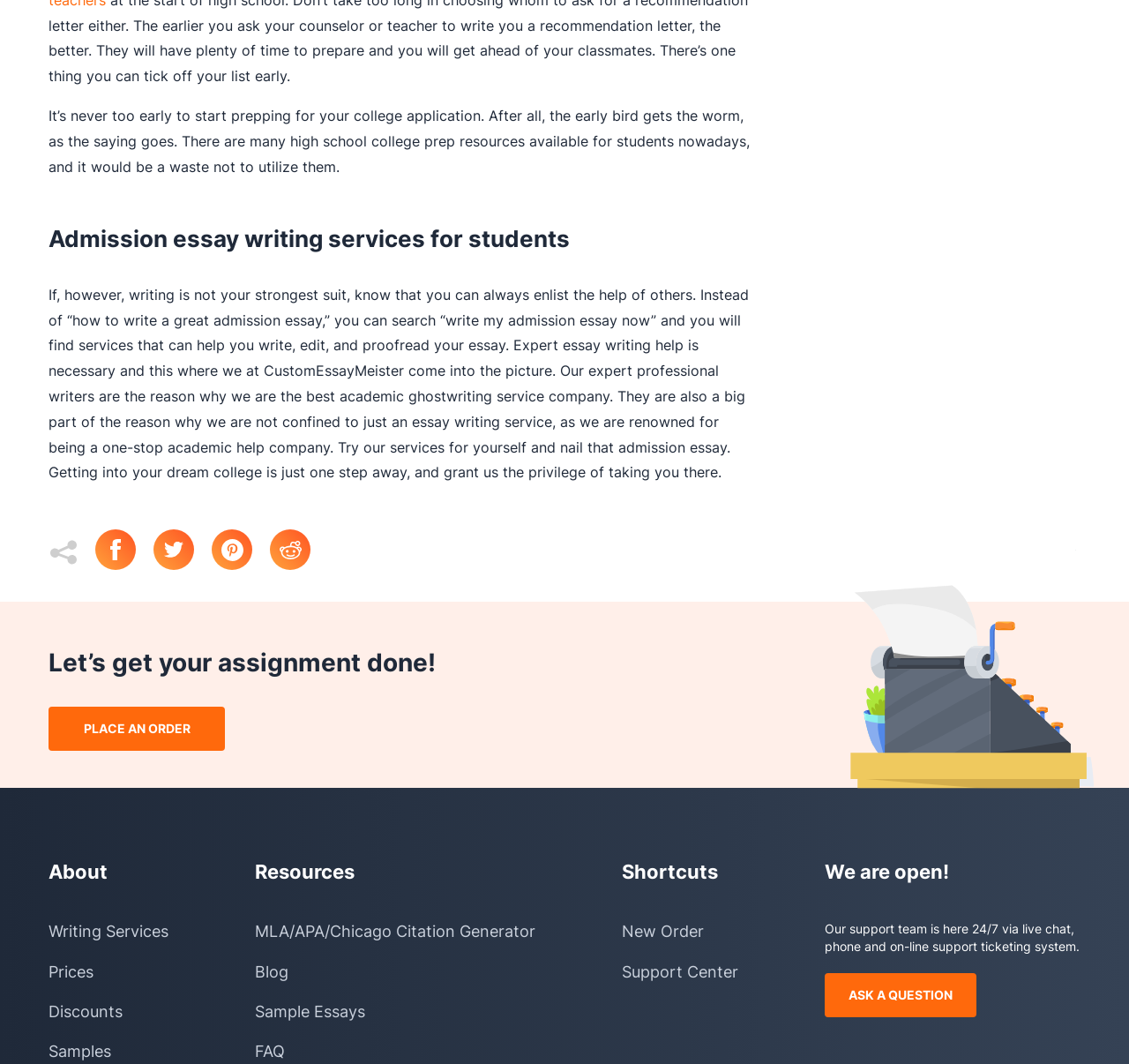What is the main purpose of CustomEssayMeister?
Answer the question with just one word or phrase using the image.

Academic ghostwriting service